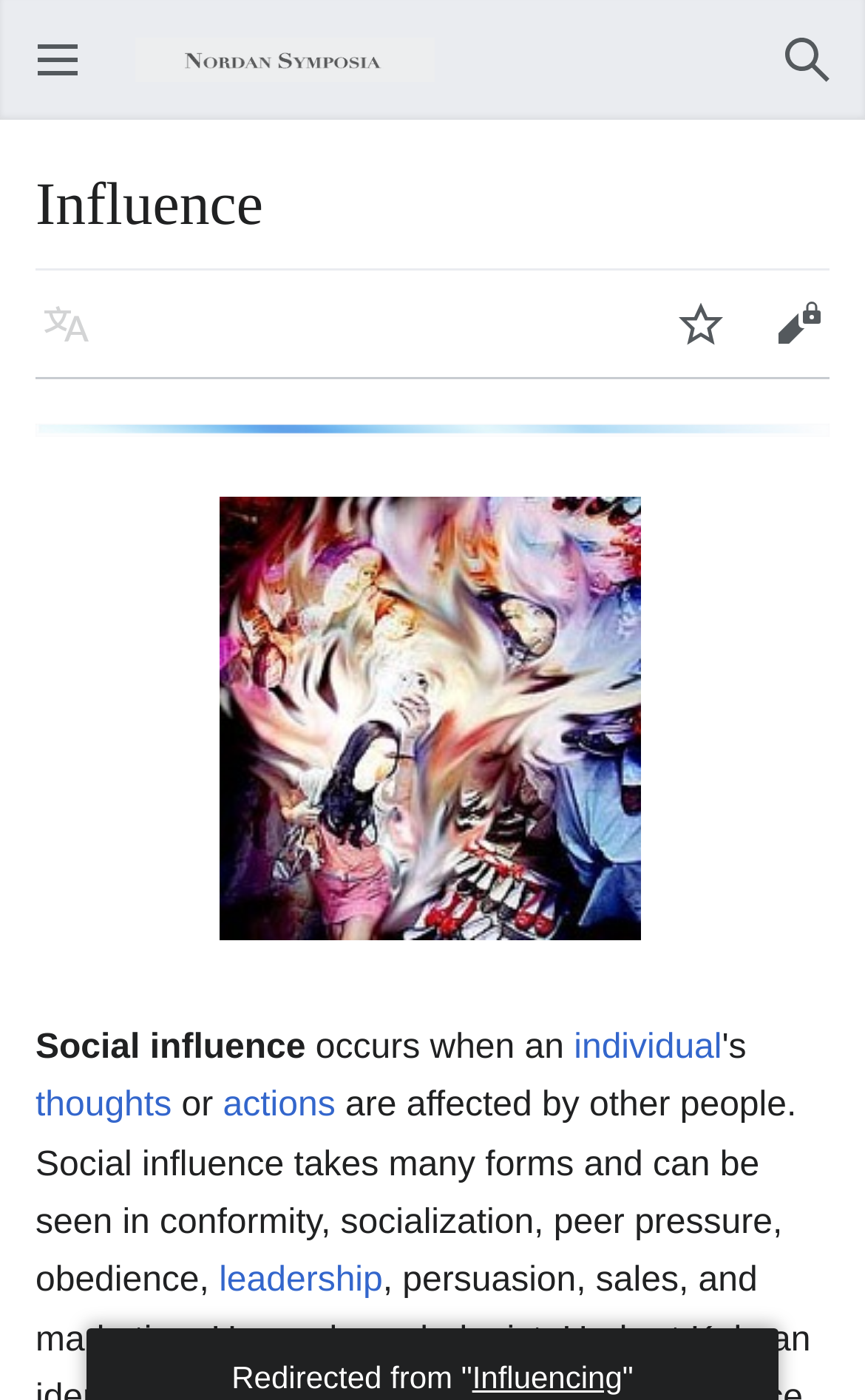Locate the UI element described as follows: "parent_node: Open main menu". Return the bounding box coordinates as four float numbers between 0 and 1 in the order [left, top, right, bottom].

[0.041, 0.008, 0.074, 0.029]